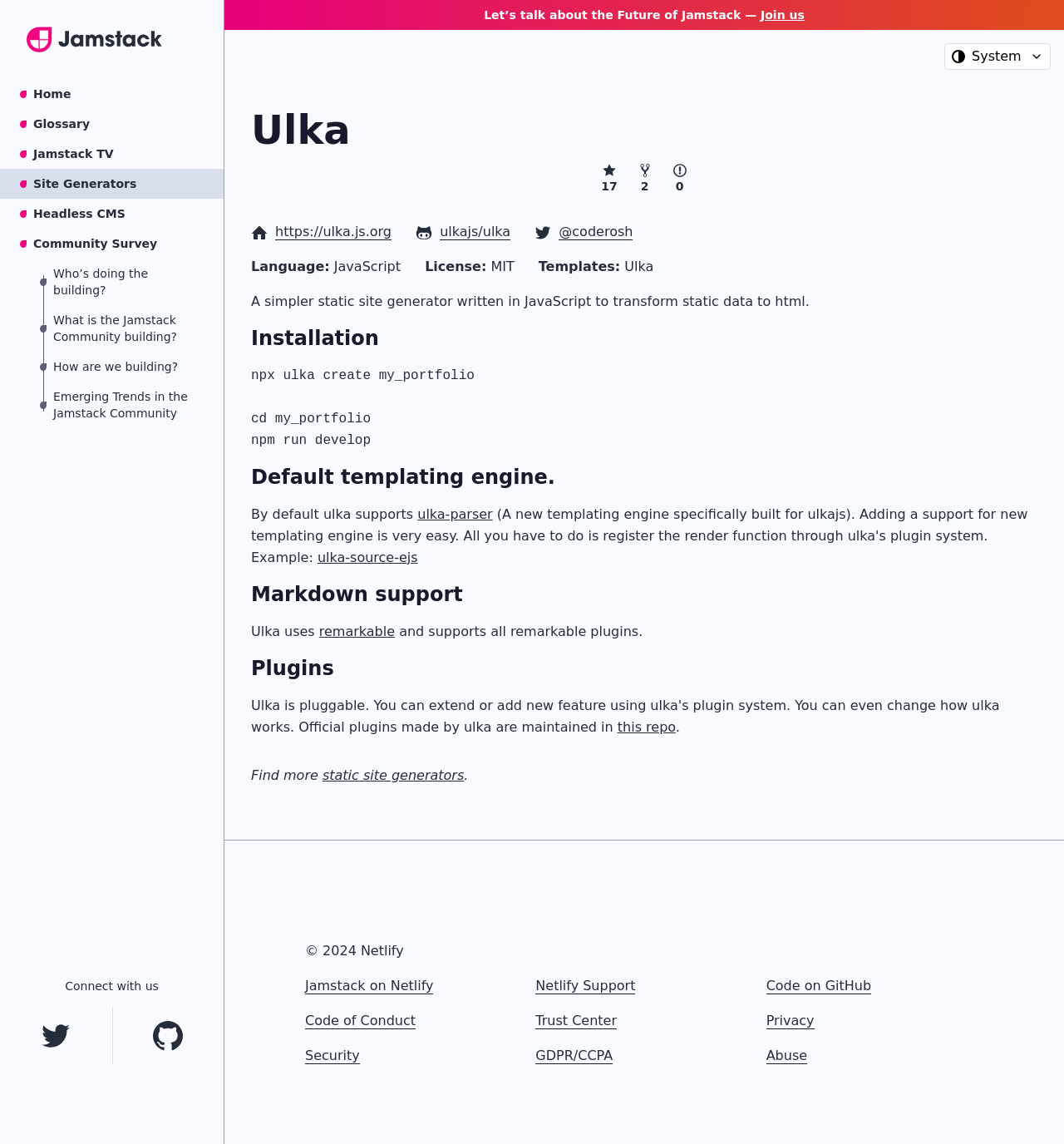Determine the bounding box coordinates of the region I should click to achieve the following instruction: "Follow Ulka on Twitter". Ensure the bounding box coordinates are four float numbers between 0 and 1, i.e., [left, top, right, bottom].

[0.0, 0.881, 0.105, 0.93]